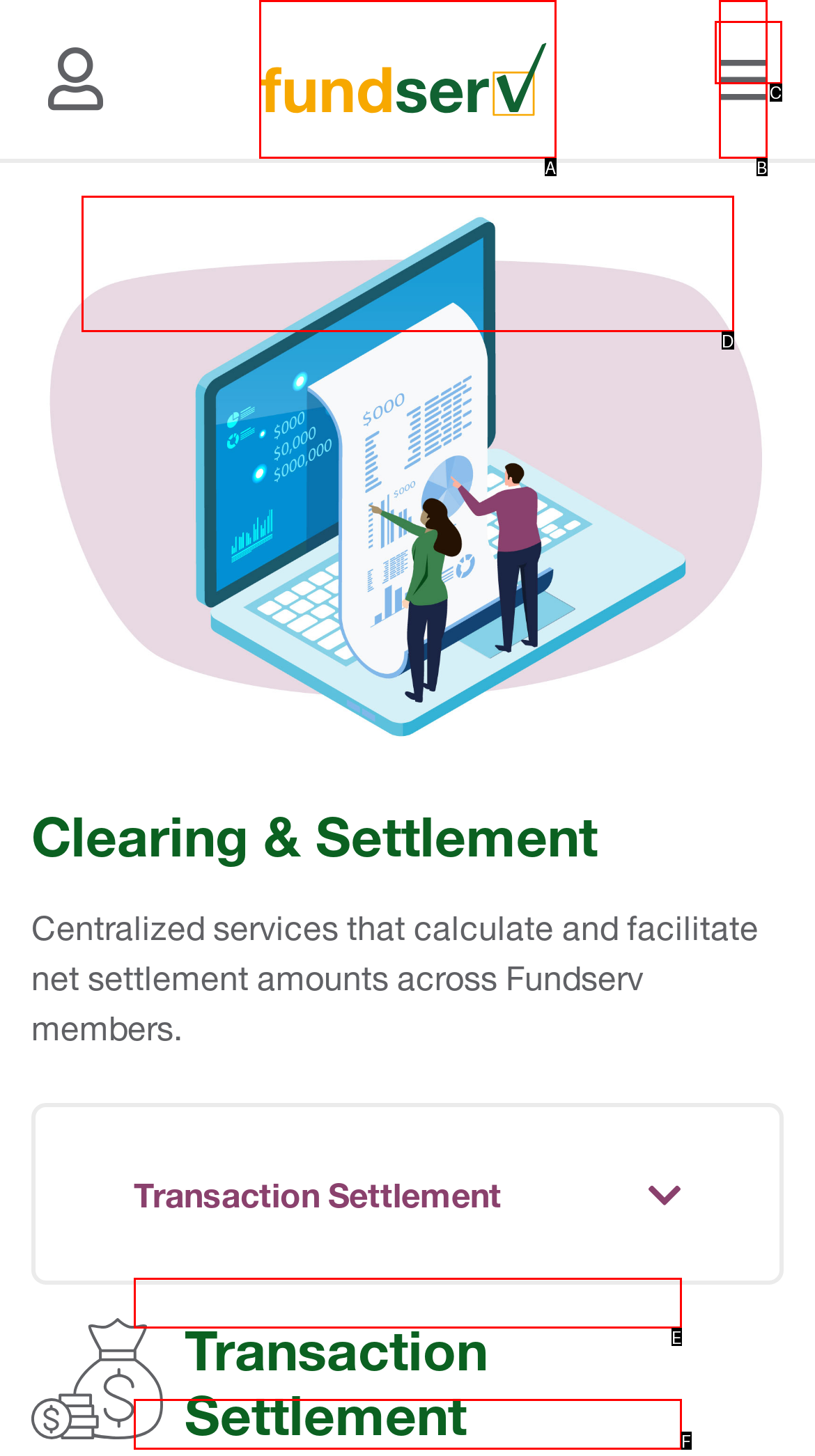Identify the HTML element that matches the description: Ad-Hoc Money Movement. Provide the letter of the correct option from the choices.

F